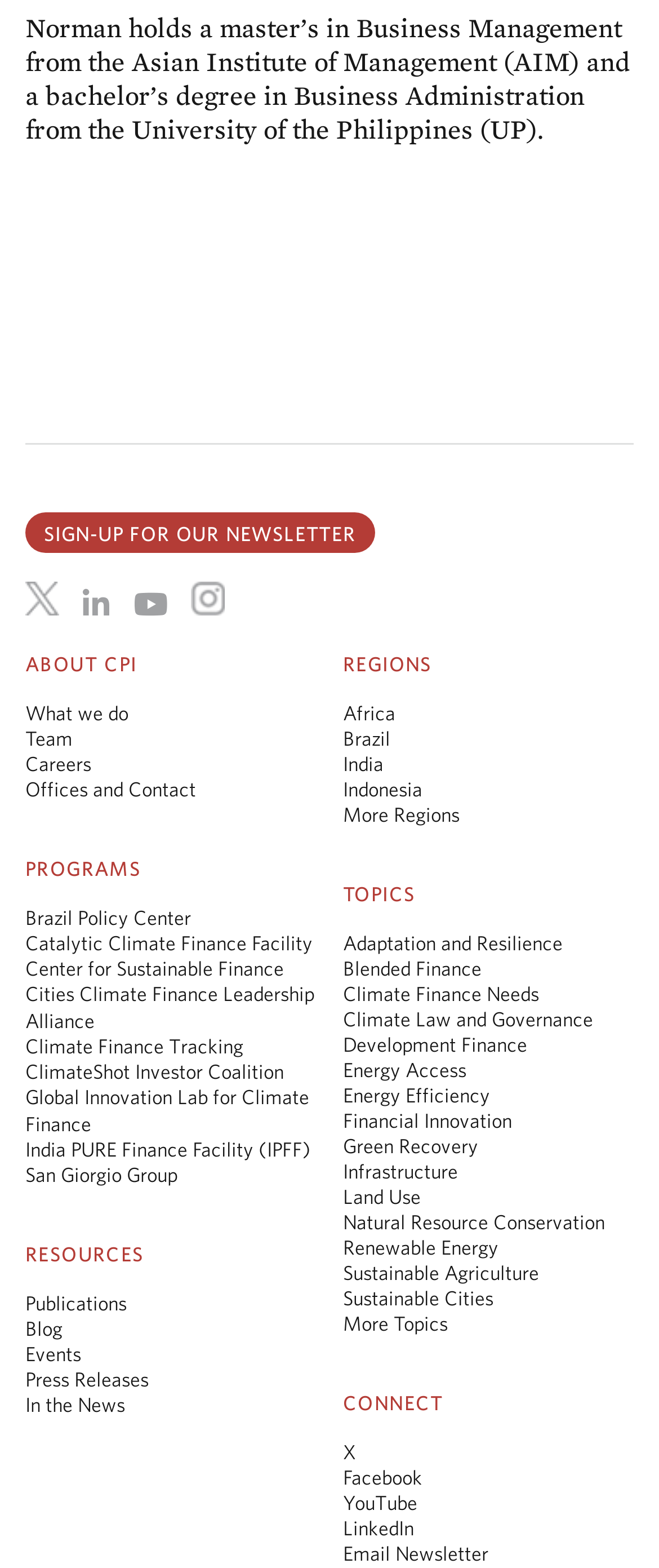What is Norman's educational background?
Based on the image, provide a one-word or brief-phrase response.

Master's in Business Management and Bachelor's in Business Administration